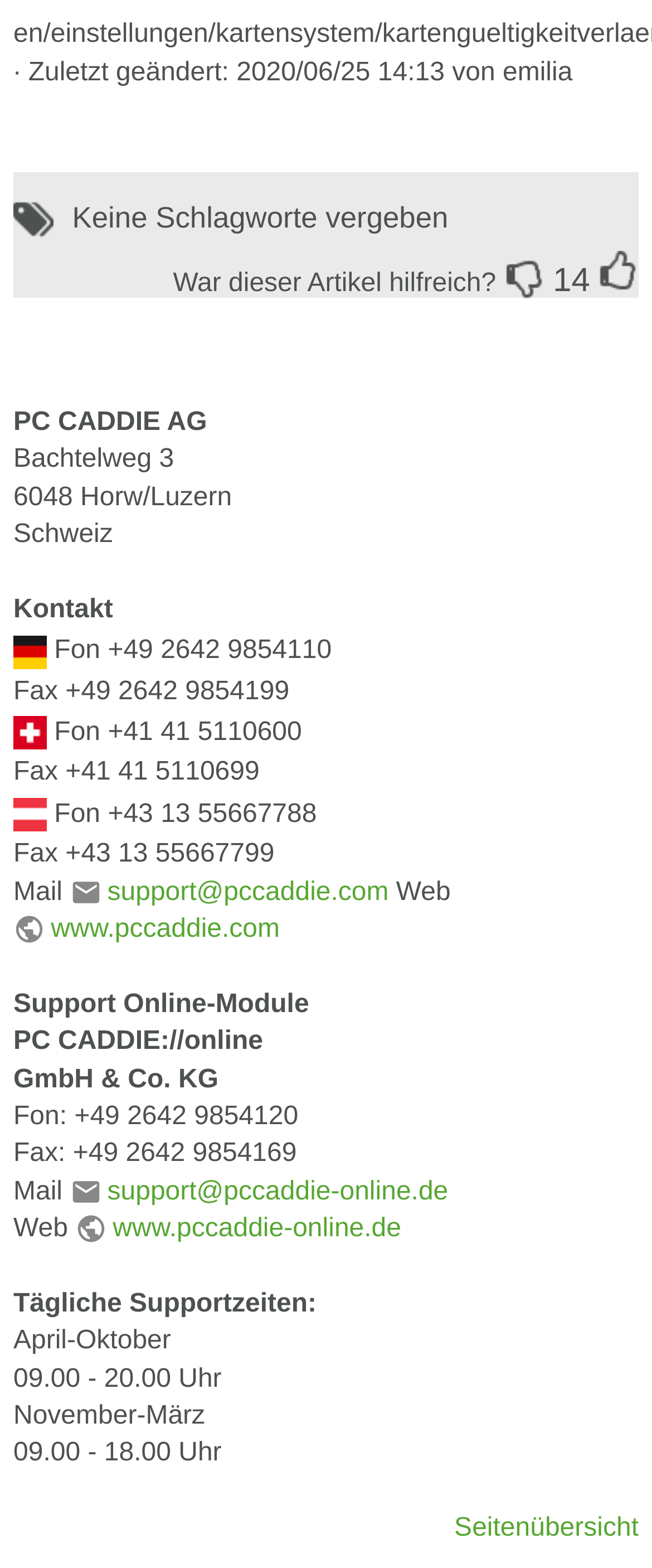Provide the bounding box coordinates of the area you need to click to execute the following instruction: "Click on the 'Login' link".

None